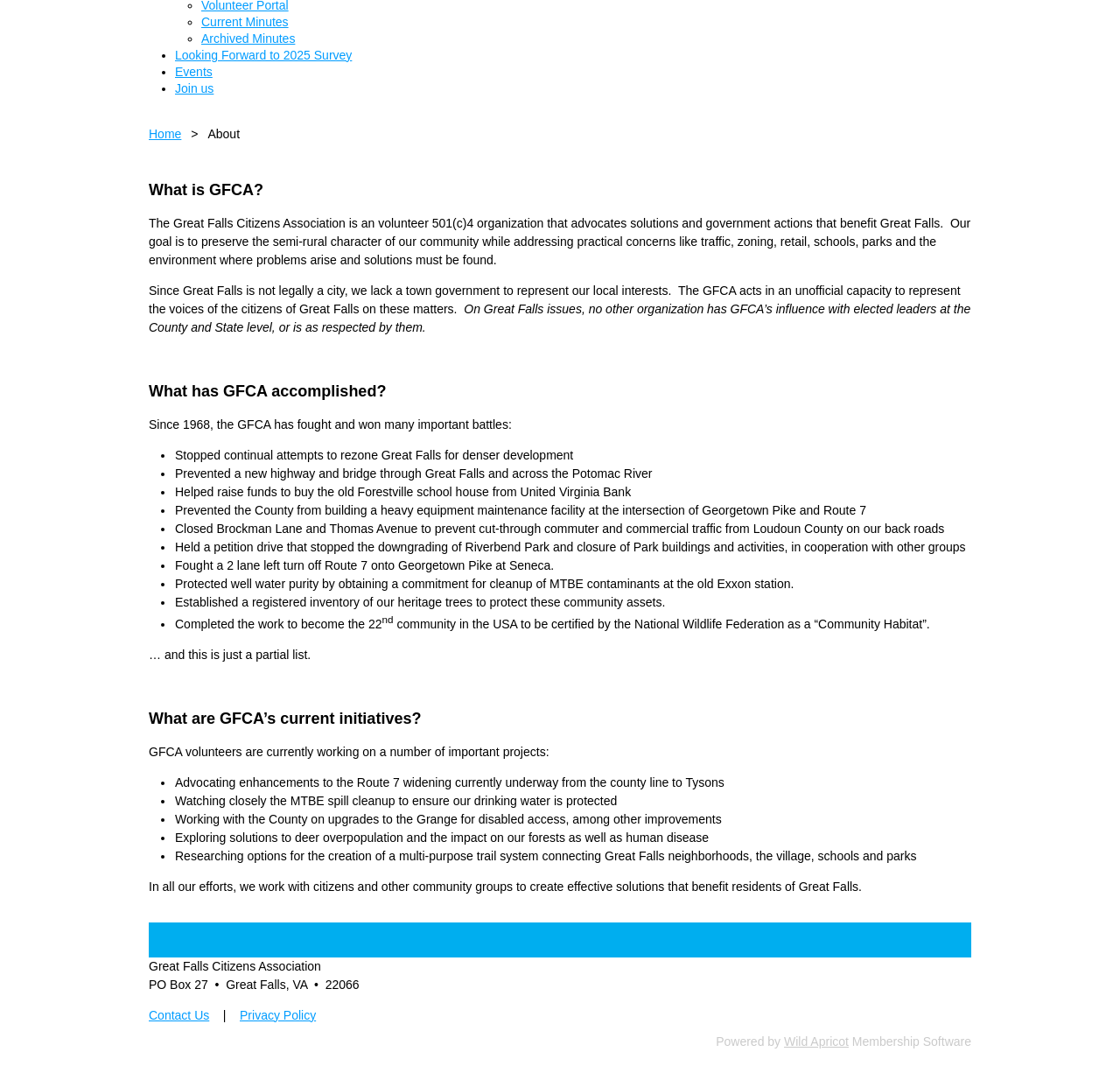Please find the bounding box coordinates in the format (top-left x, top-left y, bottom-right x, bottom-right y) for the given element description. Ensure the coordinates are floating point numbers between 0 and 1. Description: Events

[0.156, 0.061, 0.19, 0.074]